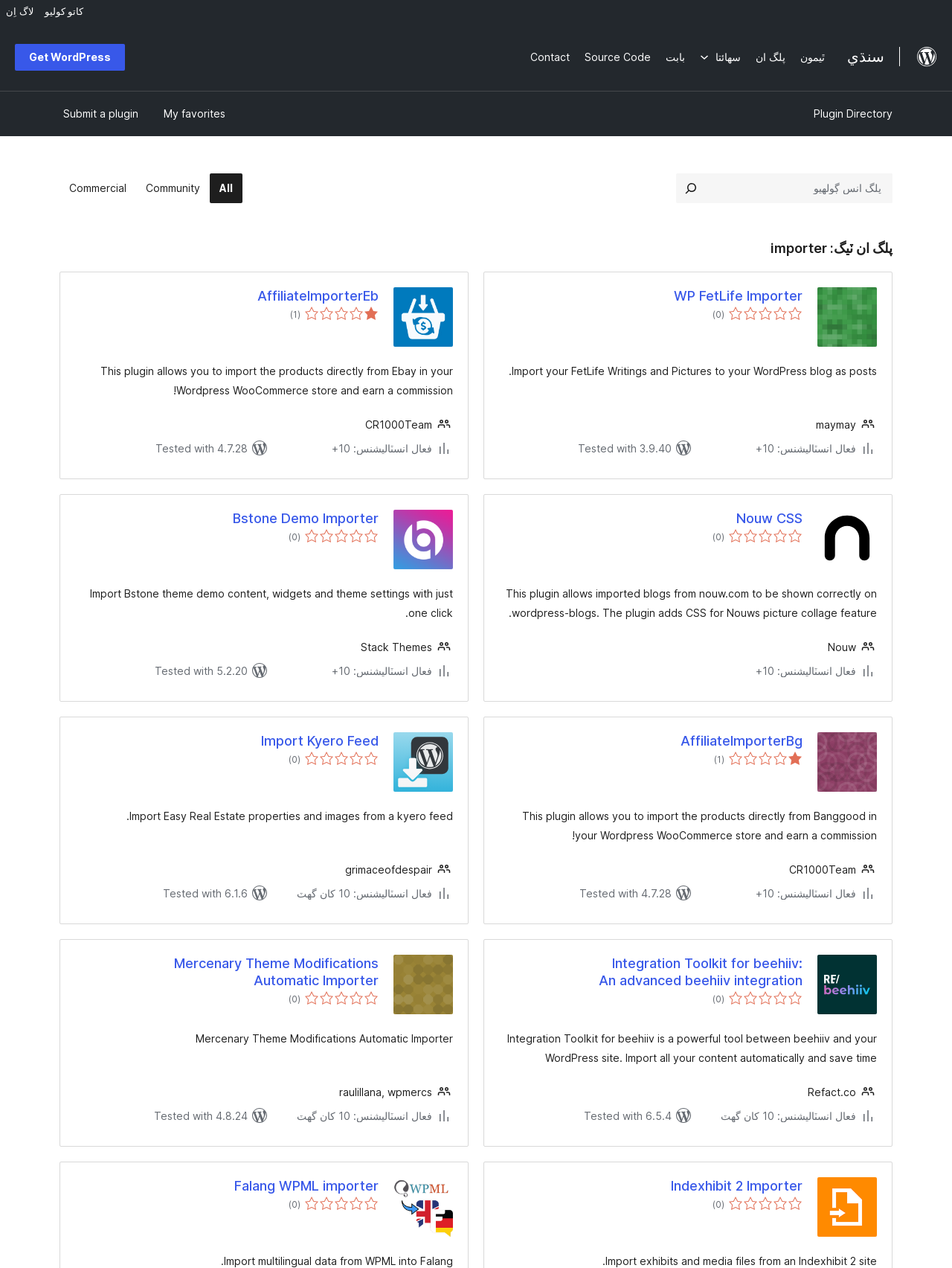Determine the bounding box coordinates for the clickable element required to fulfill the instruction: "View 'About Us'". Provide the coordinates as four float numbers between 0 and 1, i.e., [left, top, right, bottom].

None